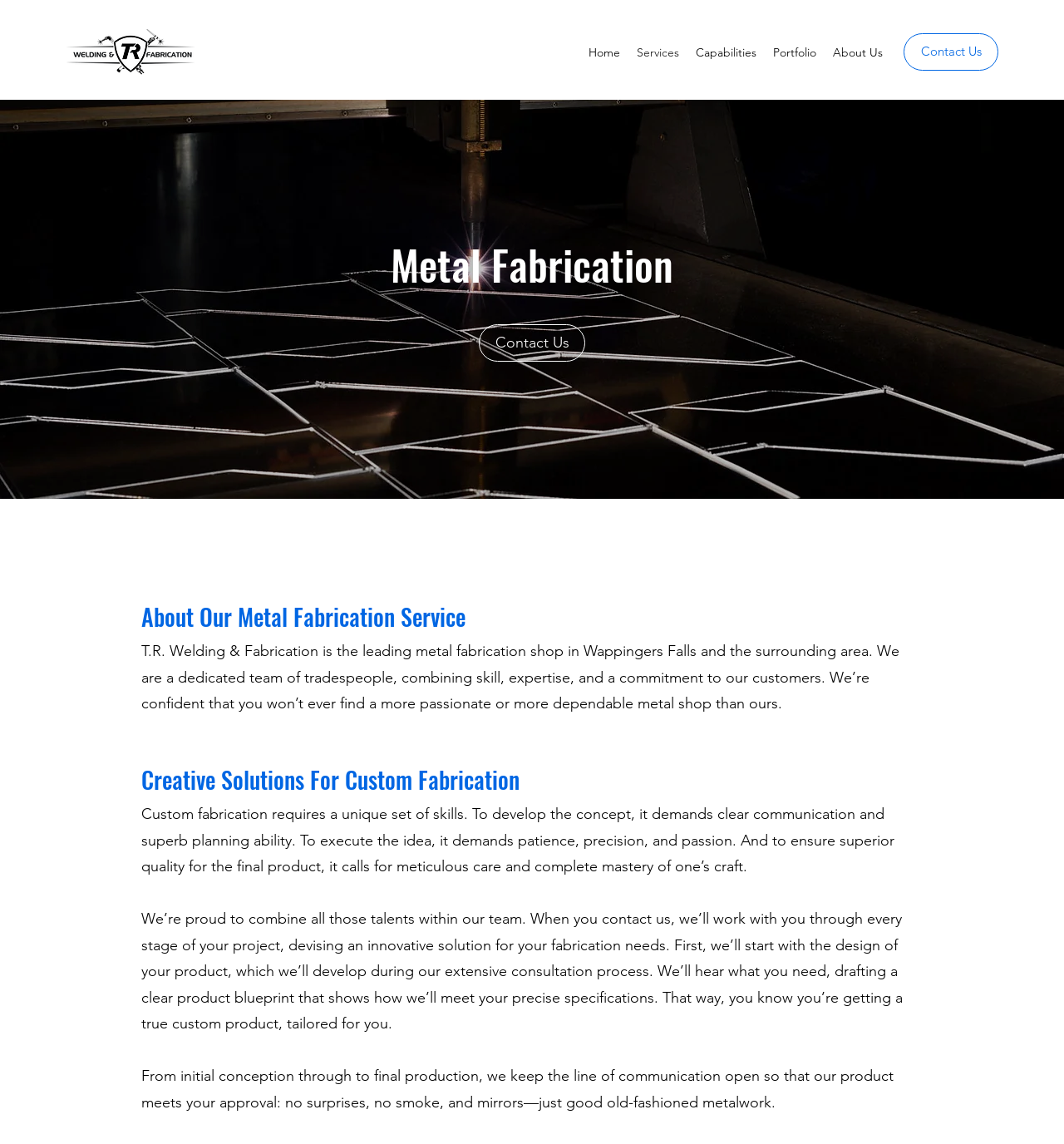Determine the bounding box for the UI element that matches this description: "How-To Guide".

None